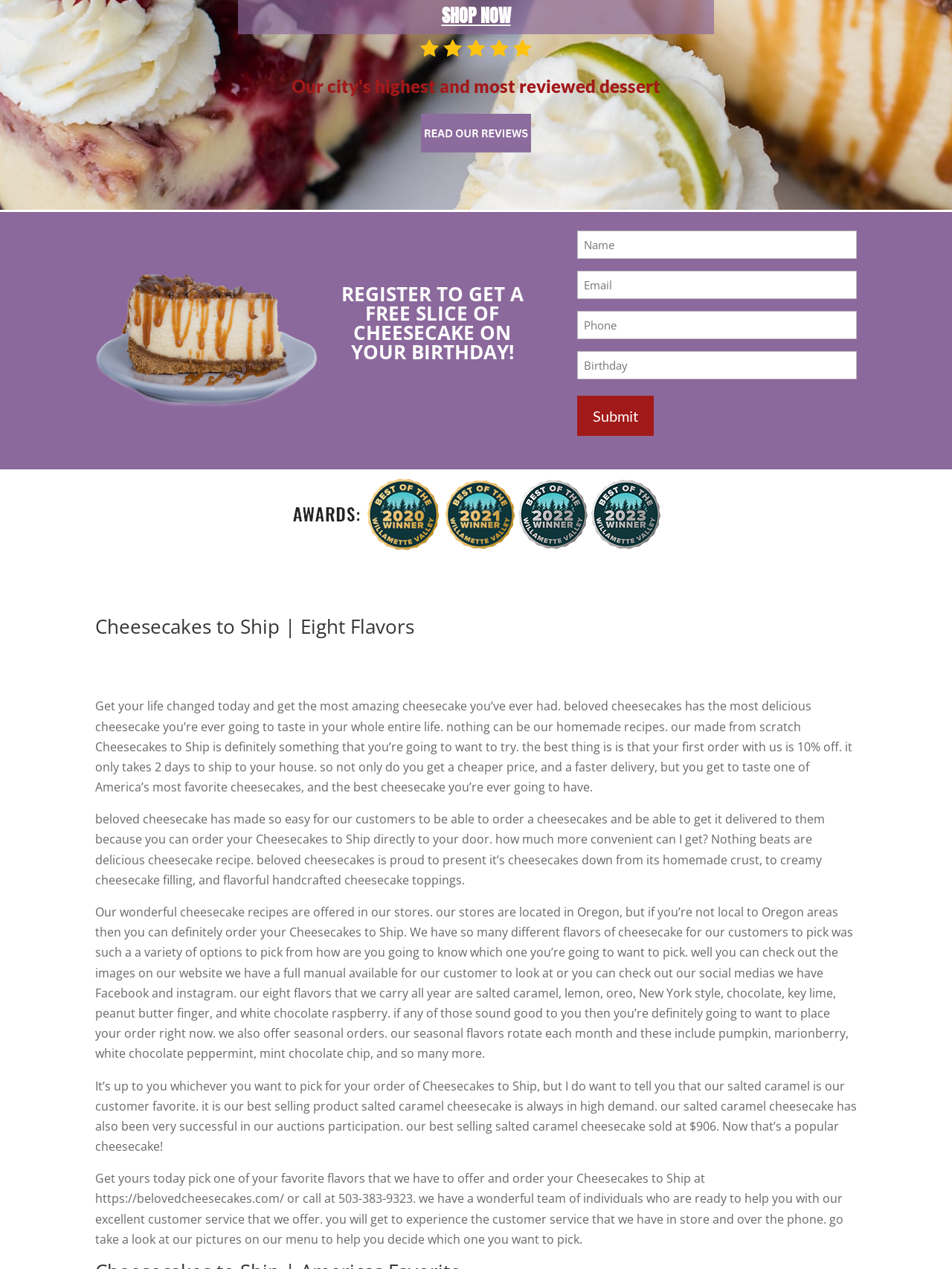Locate the bounding box of the UI element described in the following text: "name="input_2" placeholder="Email"".

[0.606, 0.218, 0.9, 0.24]